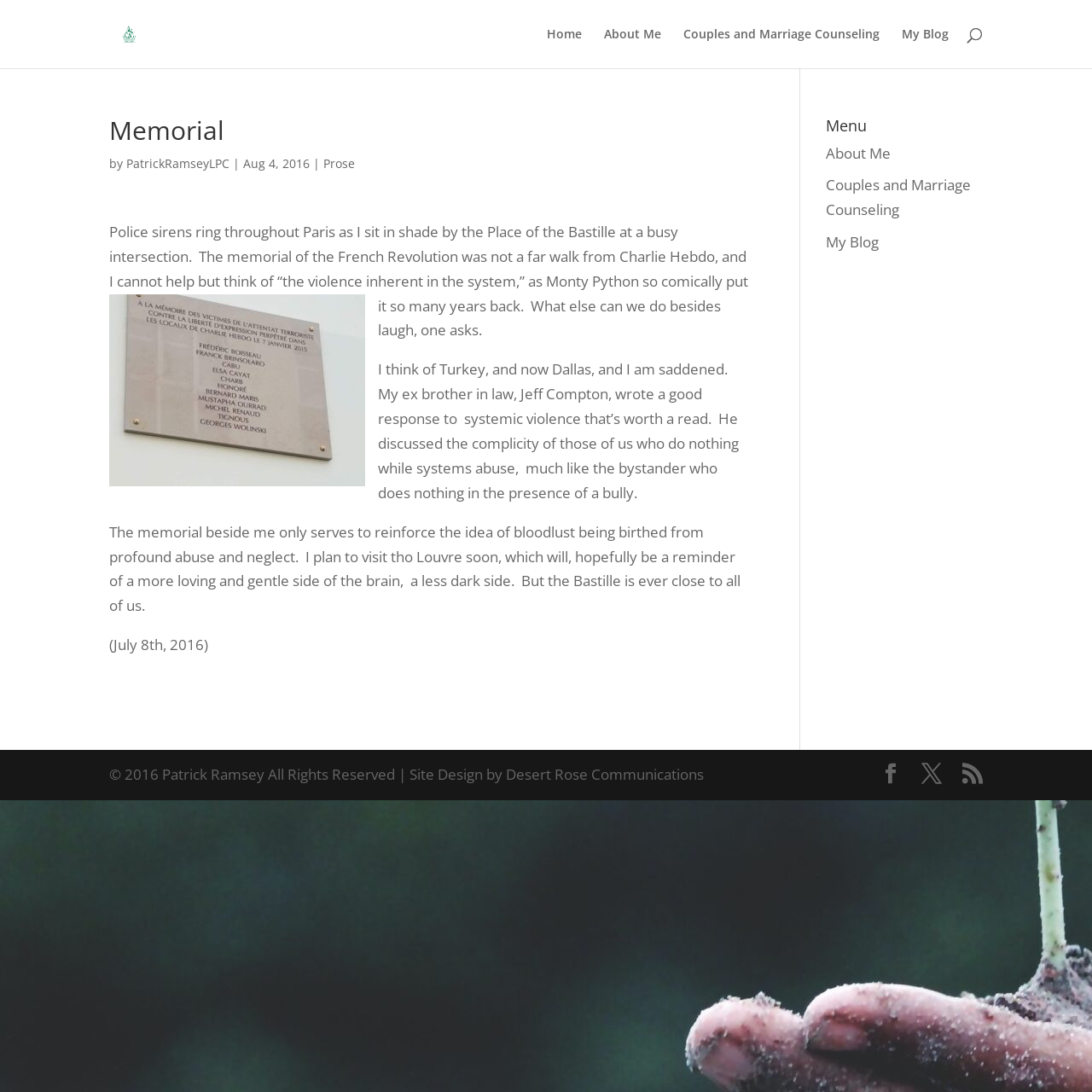Highlight the bounding box coordinates of the region I should click on to meet the following instruction: "view couples and marriage counseling".

[0.626, 0.026, 0.805, 0.062]